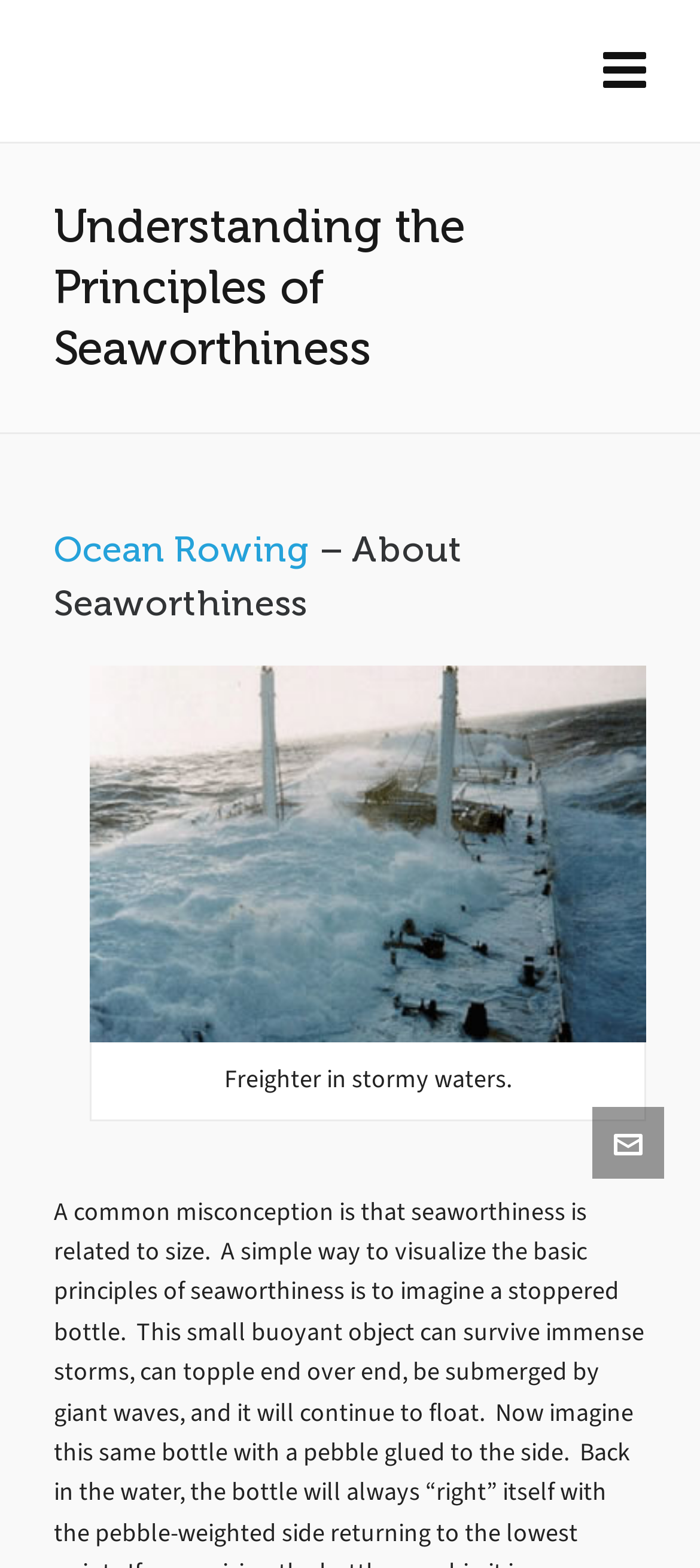Provide a one-word or one-phrase answer to the question:
What is the image on the webpage describing?

Freighter in stormy waters